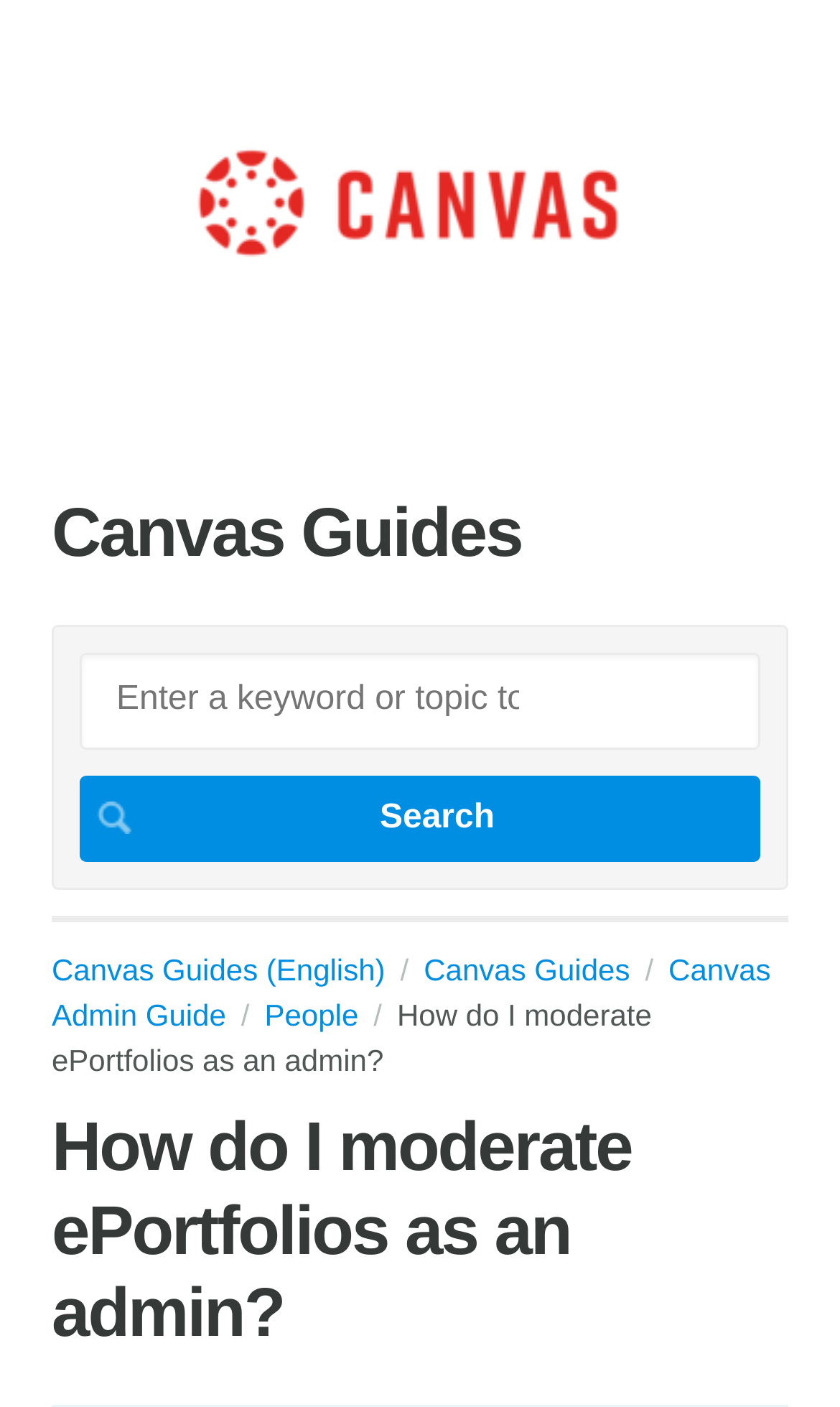What is the topic of the webpage?
Could you answer the question with a detailed and thorough explanation?

The topic of the webpage is 'How do I moderate ePortfolios as an admin?' which is indicated by the heading element located at the top of the webpage, as indicated by the bounding box coordinates [0.062, 0.786, 0.938, 0.962], and the static text 'How do I moderate ePortfolios as an admin?'.